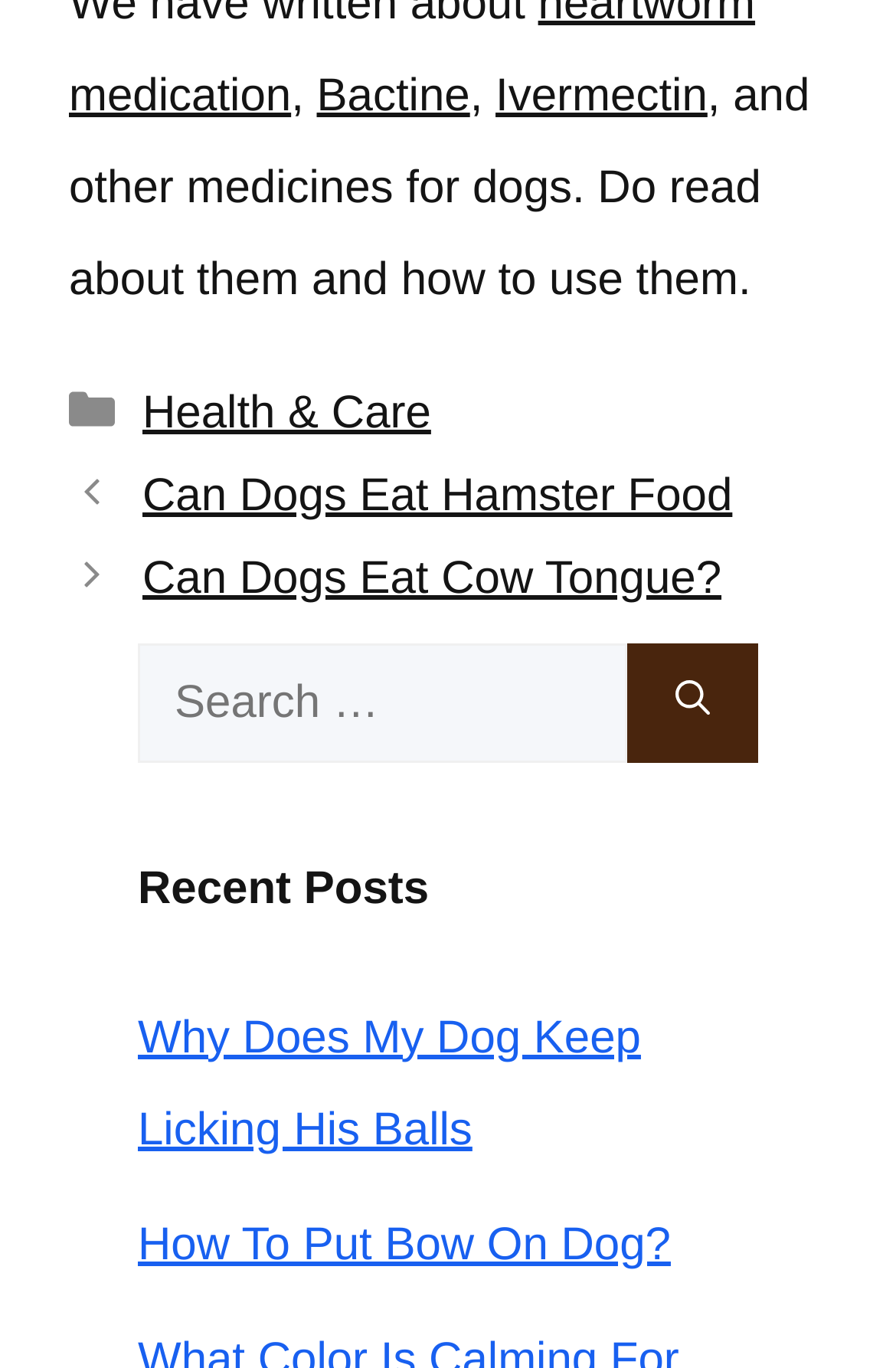Can you find the bounding box coordinates for the element that needs to be clicked to execute this instruction: "Search for something"? The coordinates should be given as four float numbers between 0 and 1, i.e., [left, top, right, bottom].

[0.154, 0.47, 0.7, 0.557]